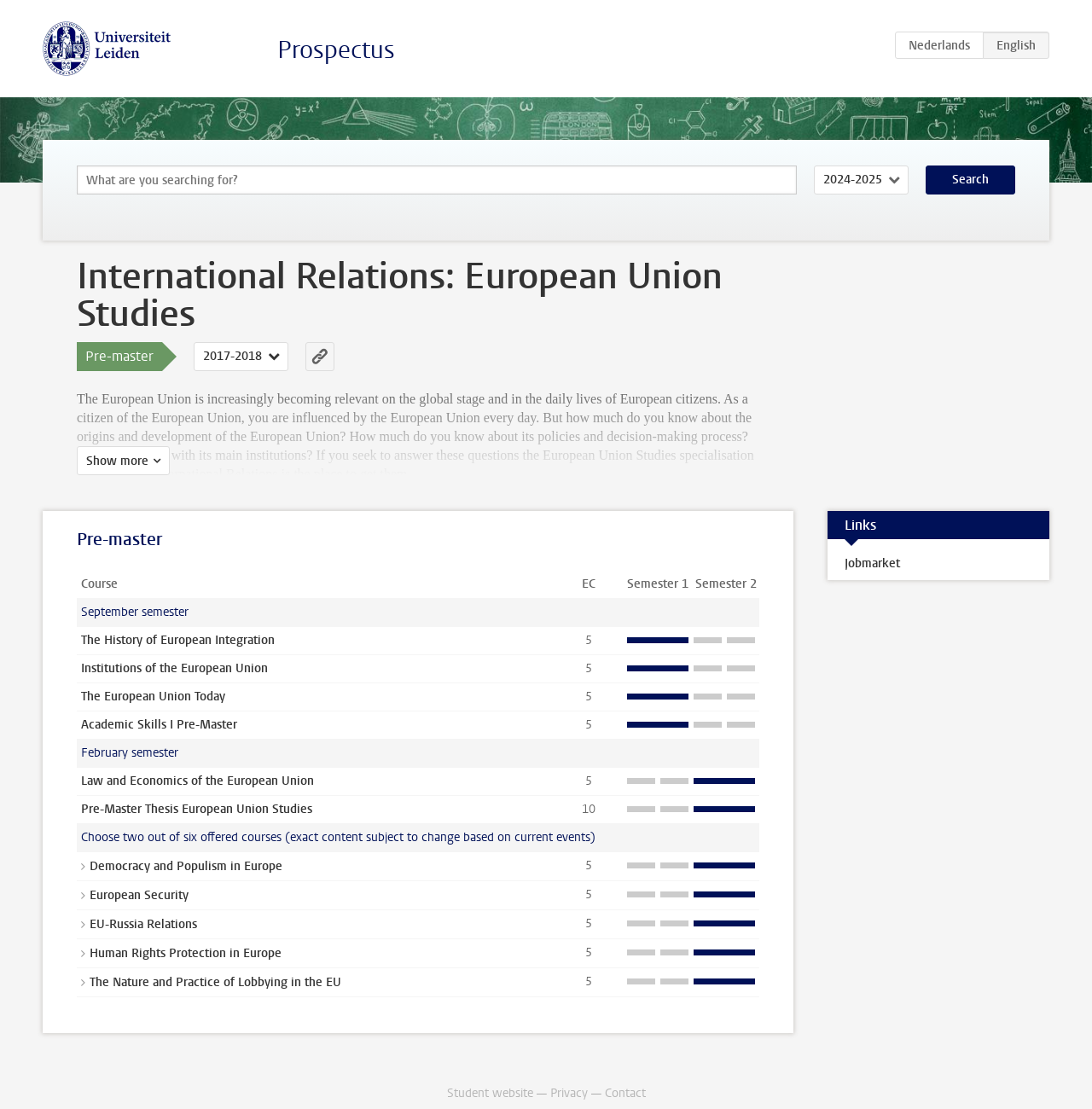Produce an extensive caption that describes everything on the webpage.

The webpage is about the Pre-master program in European Union Studies at Universiteit Leiden. At the top, there is a logo of Universiteit Leiden, accompanied by a link to the university's website. Below the logo, there are links to the prospectus and a language option to switch to Dutch.

The main content of the page is divided into two sections. The first section provides an introduction to the Pre-master program, explaining its purpose and what students can expect to learn. The text is divided into three paragraphs, with the first paragraph introducing the program, the second paragraph describing the curriculum, and the third paragraph providing additional information about the application process.

Below the introductory text, there is a table displaying the course schedule for the Pre-master program. The table has four columns: Course, EC, Semester 1, and Semester 2. Each row represents a course, with links to more information about each course. The courses are divided into two semesters, with five courses in the first semester and four courses in the second semester.

At the top right corner of the page, there is a search box where users can enter keywords to search for specific information. Next to the search box, there is a dropdown menu to select the academic year. A "Search" button is located to the right of the search box.